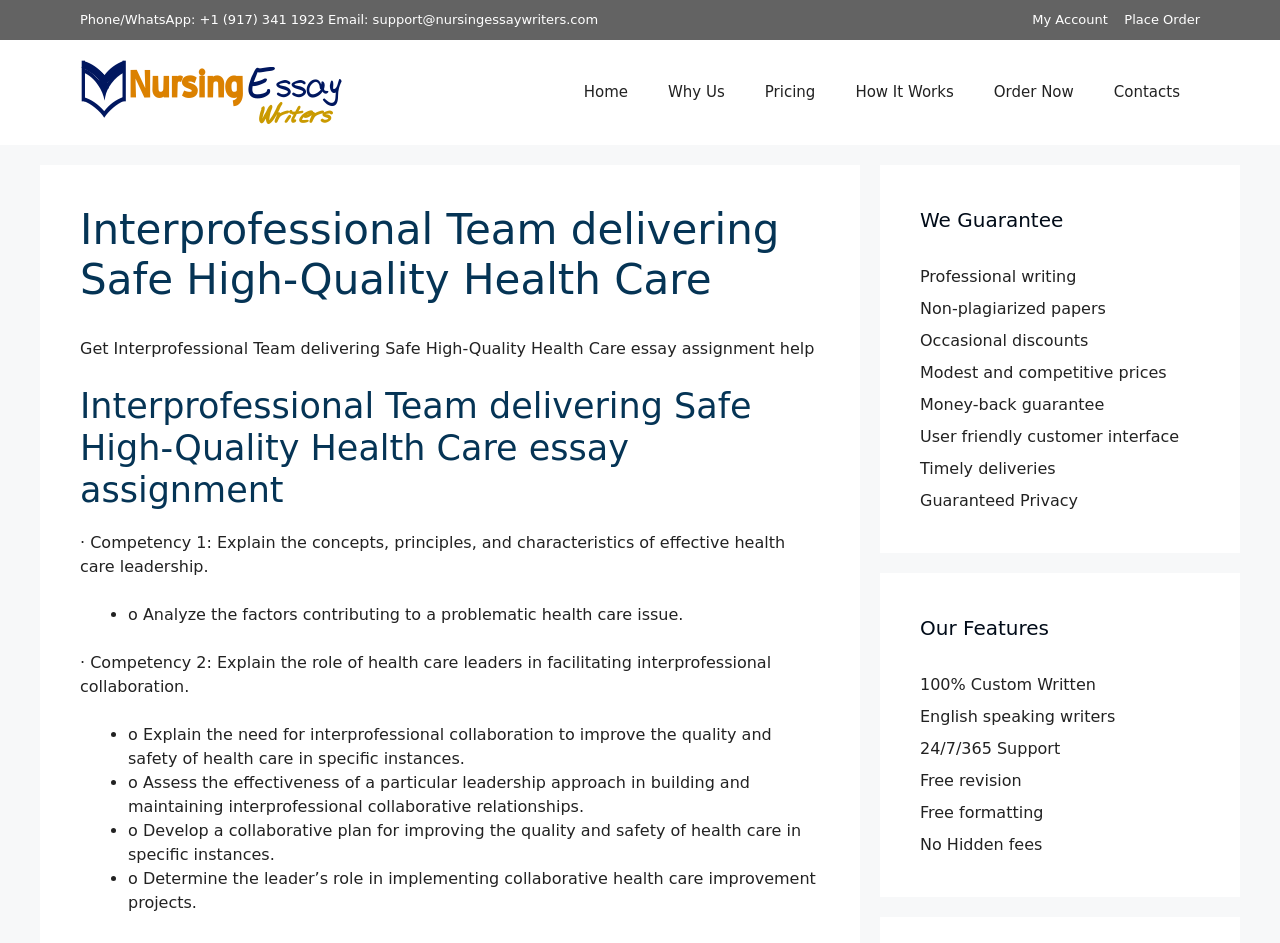Provide the bounding box coordinates for the UI element that is described as: "Why Us".

[0.506, 0.066, 0.582, 0.129]